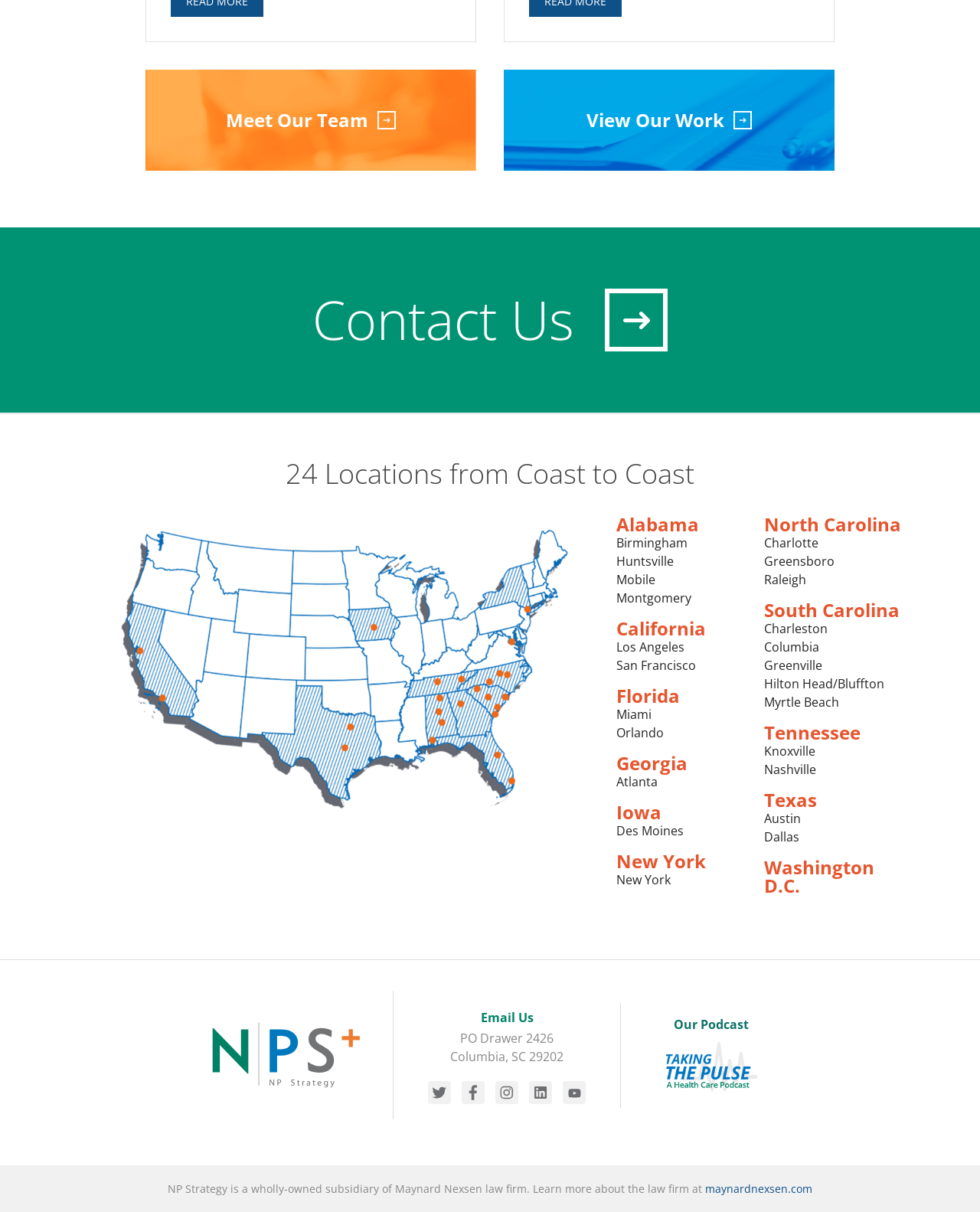What is the name of the podcast?
Using the image, provide a detailed and thorough answer to the question.

I found the name of the podcast by looking at the link 'Taking The Pulse | A Health Care Podcast' and the associated image. The text 'Our Podcast' above the link also suggests that it is a podcast.